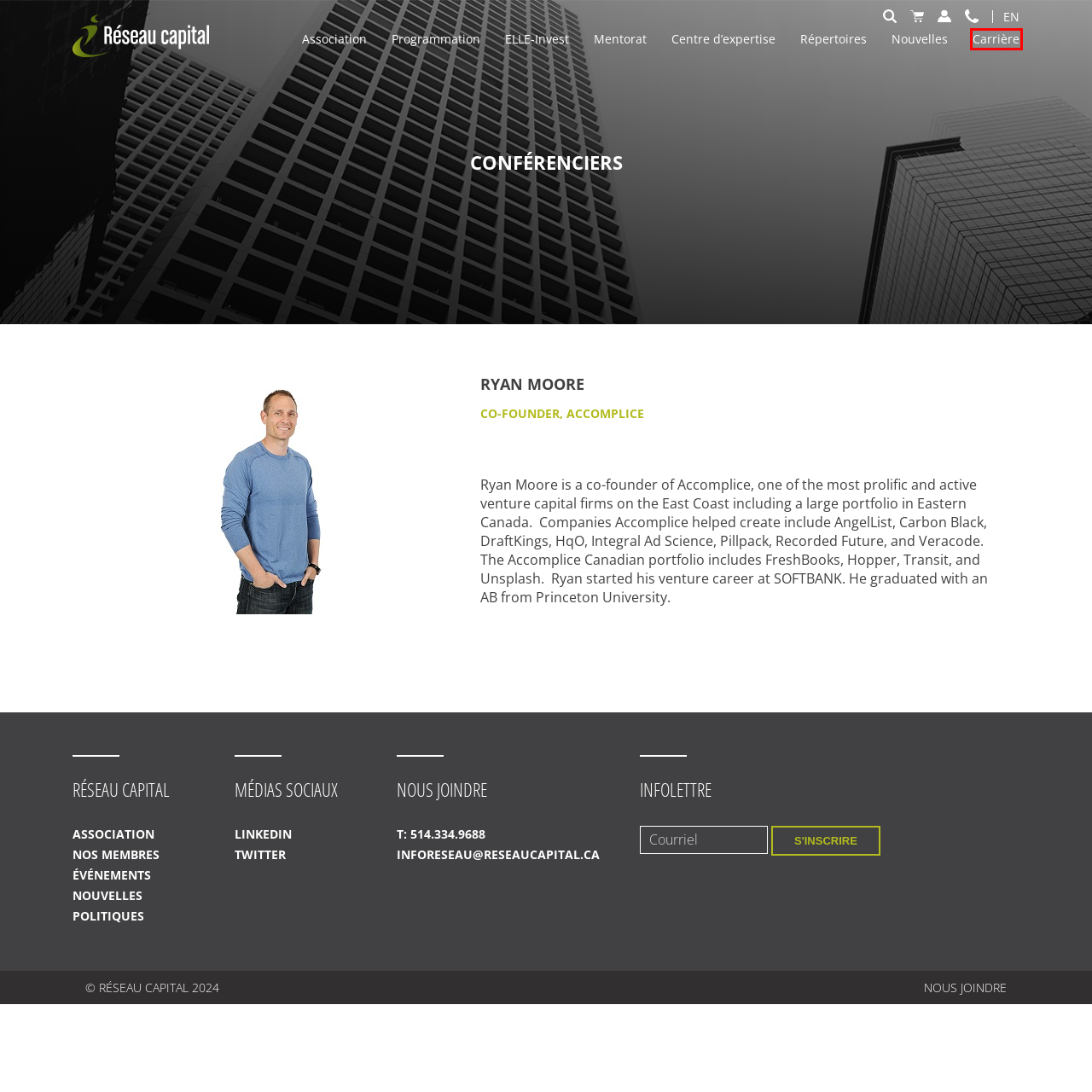Look at the screenshot of a webpage, where a red bounding box highlights an element. Select the best description that matches the new webpage after clicking the highlighted element. Here are the candidates:
A. Nouvelles - Réseau Capital
B. Réseau Capital - Association du capital d'investissement du Québec
C. Membres - Réseau Capital
D. Politiques - Réseau Capital
E. Mentorat - Réseau Capital
F. ELLE-Invest - Réseau Capital
G. Carrière - Réseau Capital
H. Événements - Réseau Capital

G